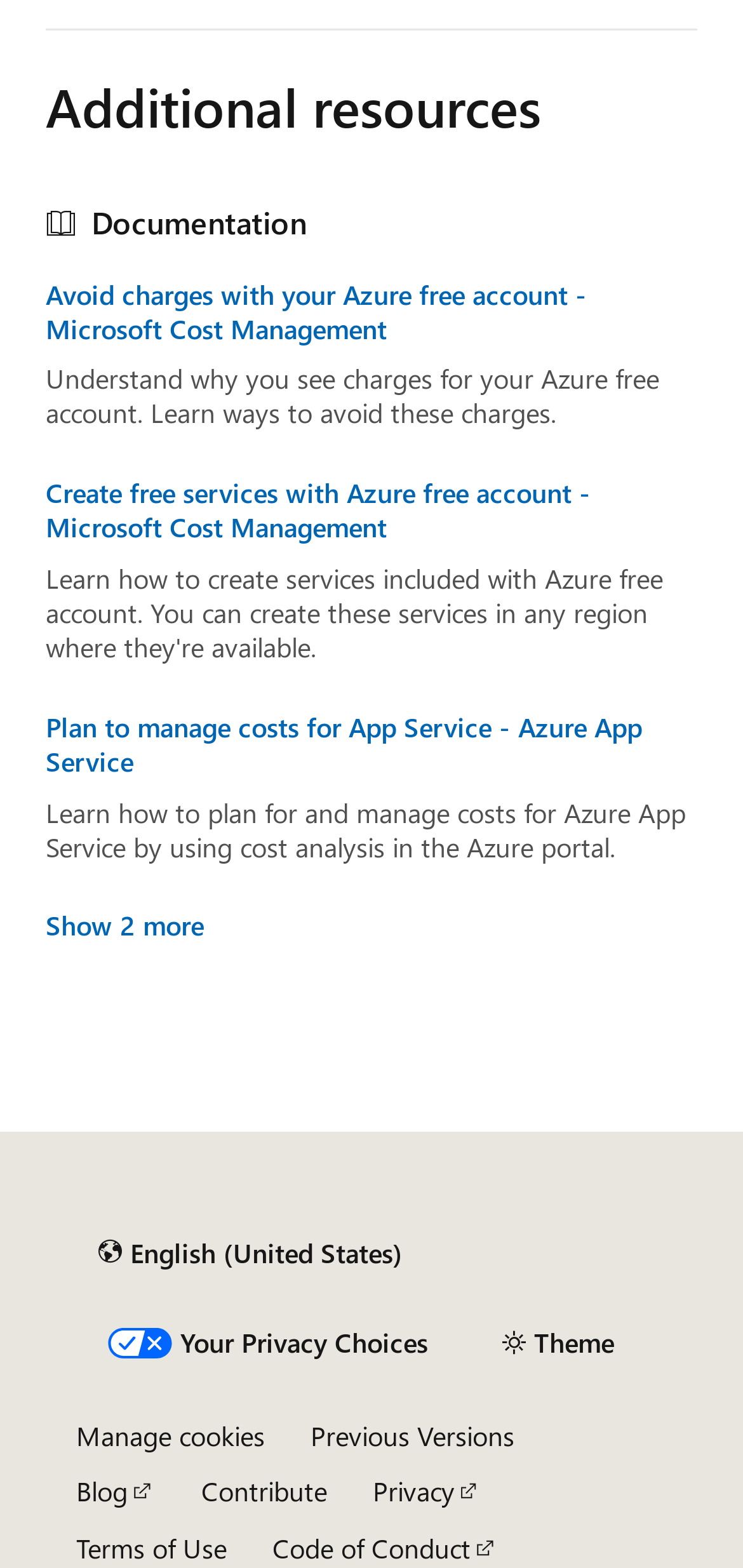Identify the bounding box coordinates for the element that needs to be clicked to fulfill this instruction: "Click on 'Theme'". Provide the coordinates in the format of four float numbers between 0 and 1: [left, top, right, bottom].

[0.646, 0.837, 0.856, 0.876]